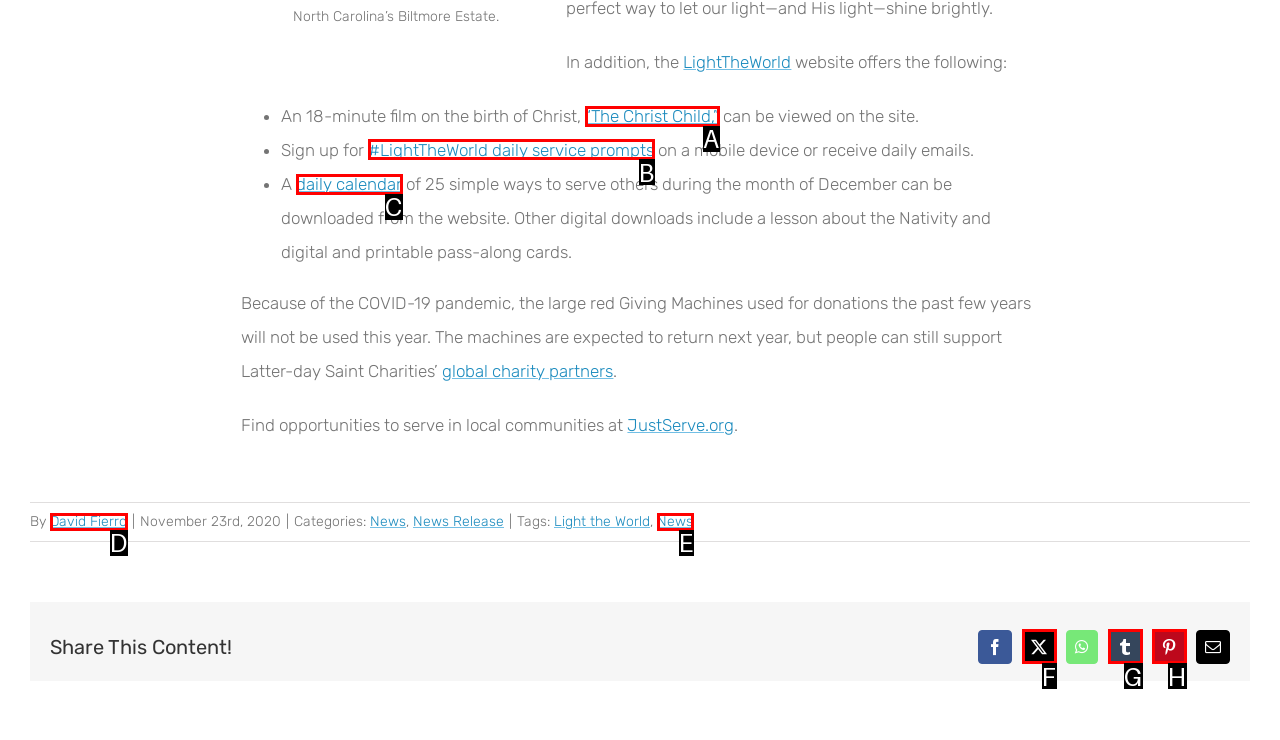Point out the option that needs to be clicked to fulfill the following instruction: Sign up for LightTheWorld daily service prompts
Answer with the letter of the appropriate choice from the listed options.

B